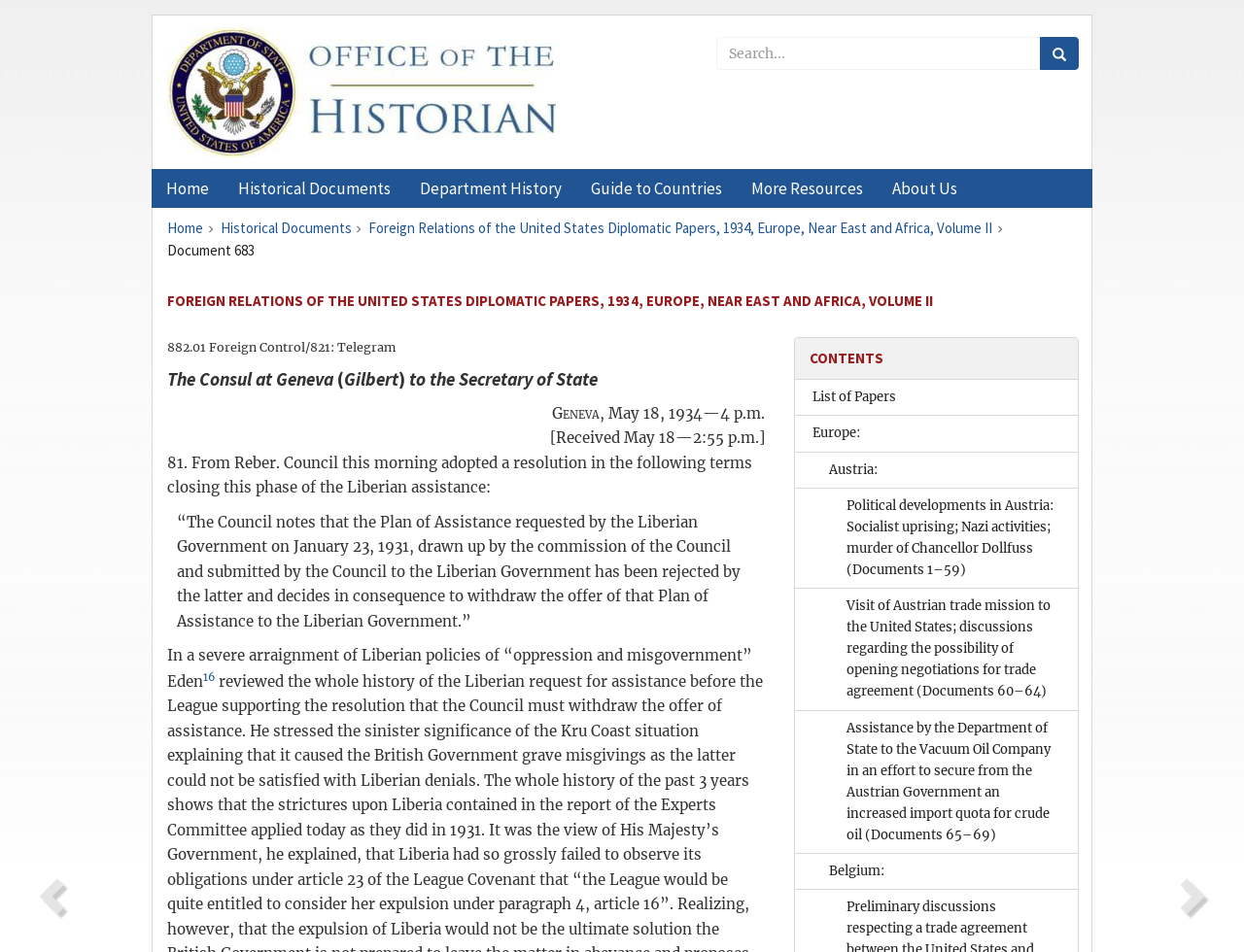Provide a thorough and detailed response to the question by examining the image: 
How many links are there in the breadcrumbs navigation?

The breadcrumbs navigation is located below the top menu bar, and it contains four links: 'Home', 'Historical Documents', 'Foreign Relations of the United States Diplomatic Papers, 1934, Europe, Near East and Africa, Volume II', and 'Document 683'.